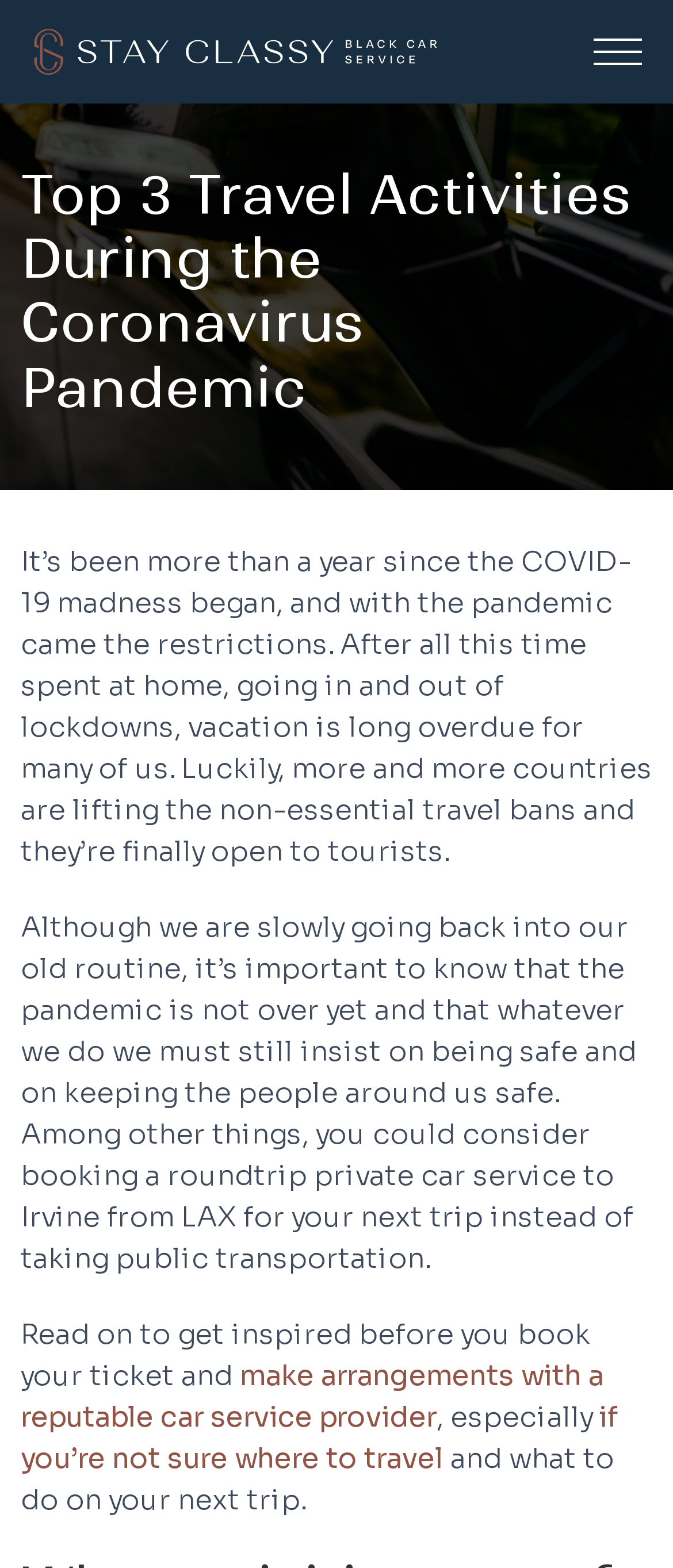What is the destination of the trip mentioned in the article?
Give a one-word or short phrase answer based on the image.

Irvine